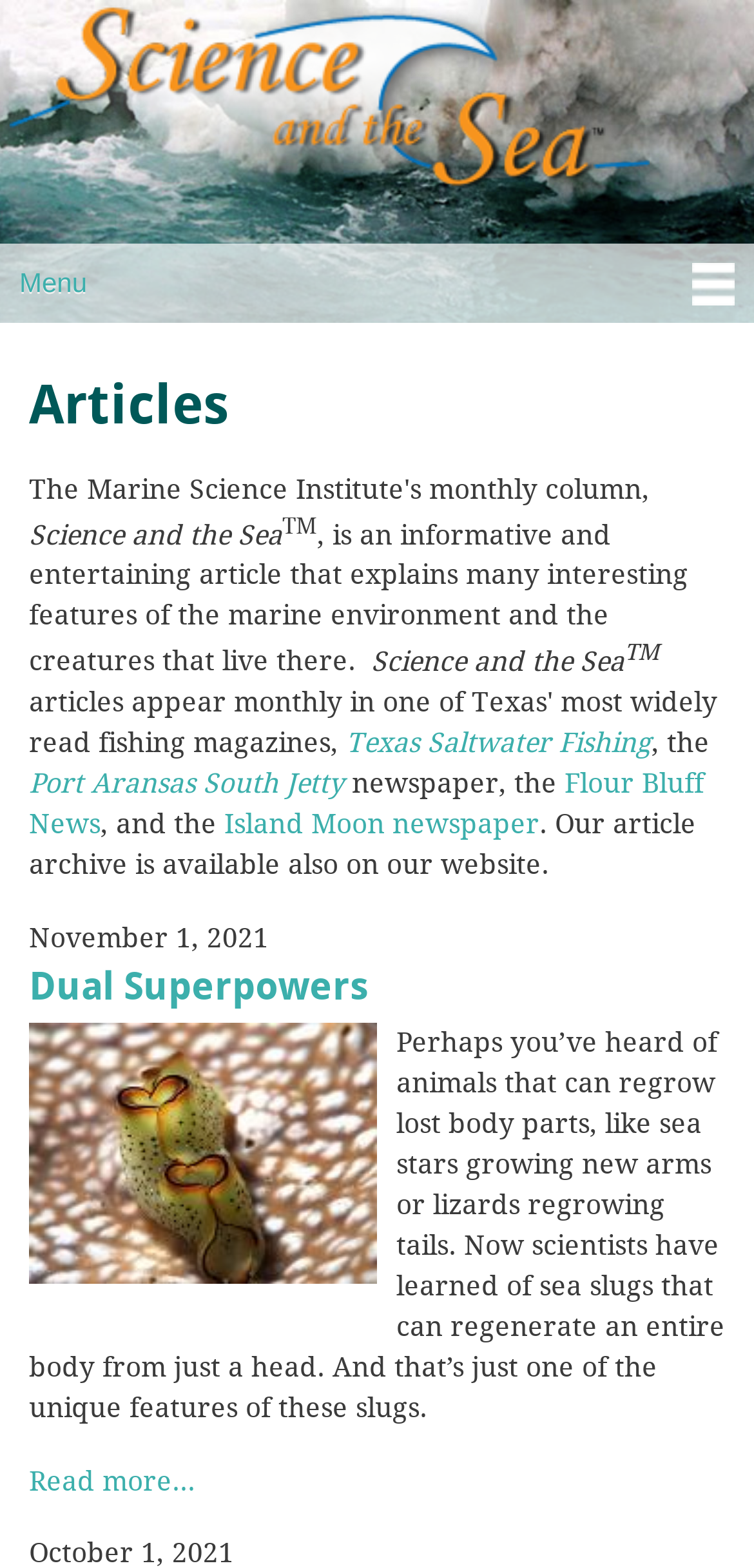Please find the bounding box coordinates of the element that you should click to achieve the following instruction: "Read more about the article". The coordinates should be presented as four float numbers between 0 and 1: [left, top, right, bottom].

[0.038, 0.932, 0.962, 0.957]